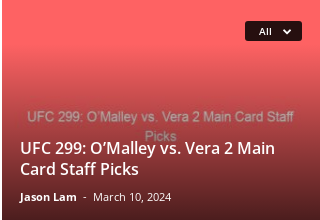When was the article published?
Please describe in detail the information shown in the image to answer the question.

The publication date is displayed below the author's name, which suggests that the article was published on March 10, 2024.